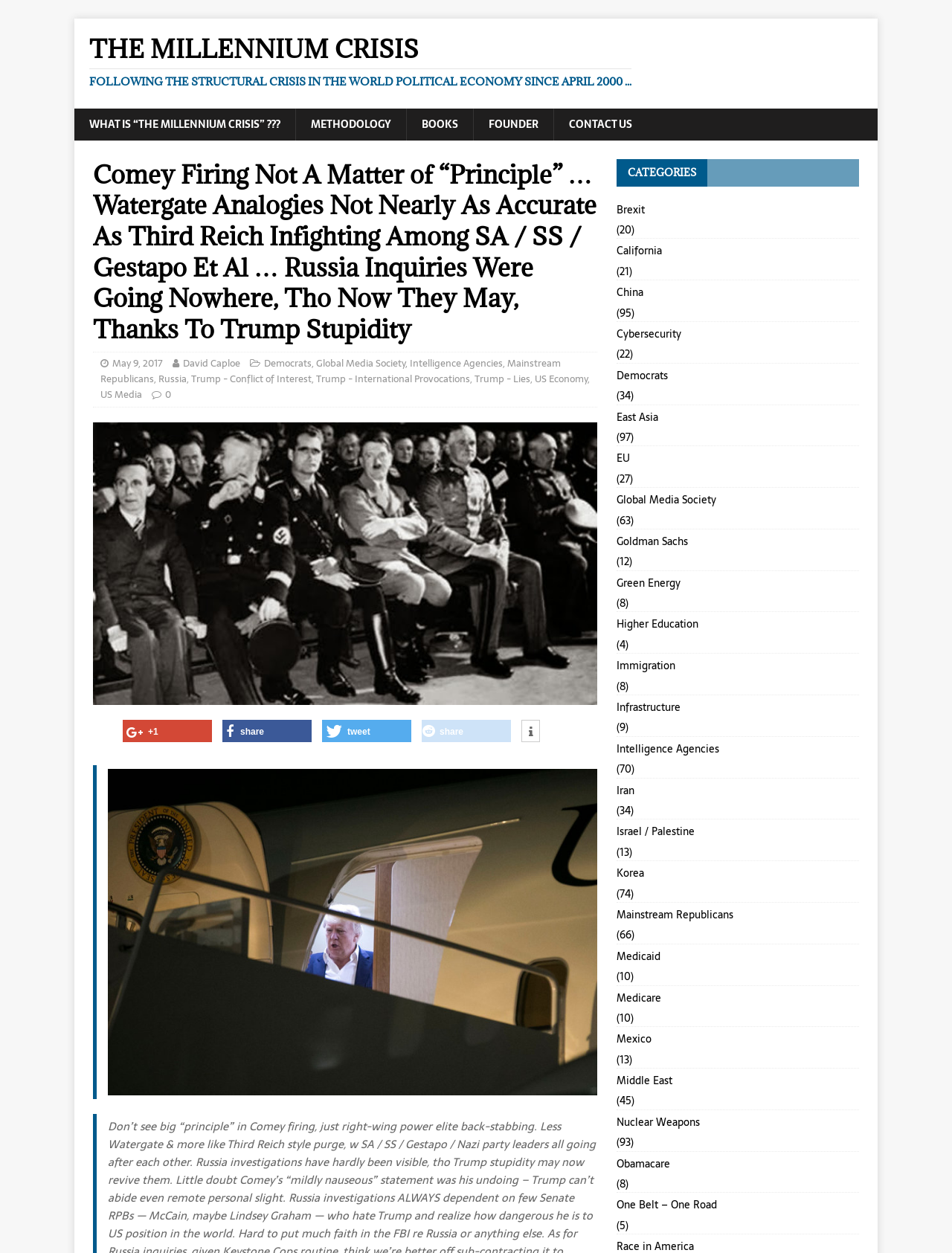Determine the bounding box for the UI element as described: "Newsletter". The coordinates should be represented as four float numbers between 0 and 1, formatted as [left, top, right, bottom].

None